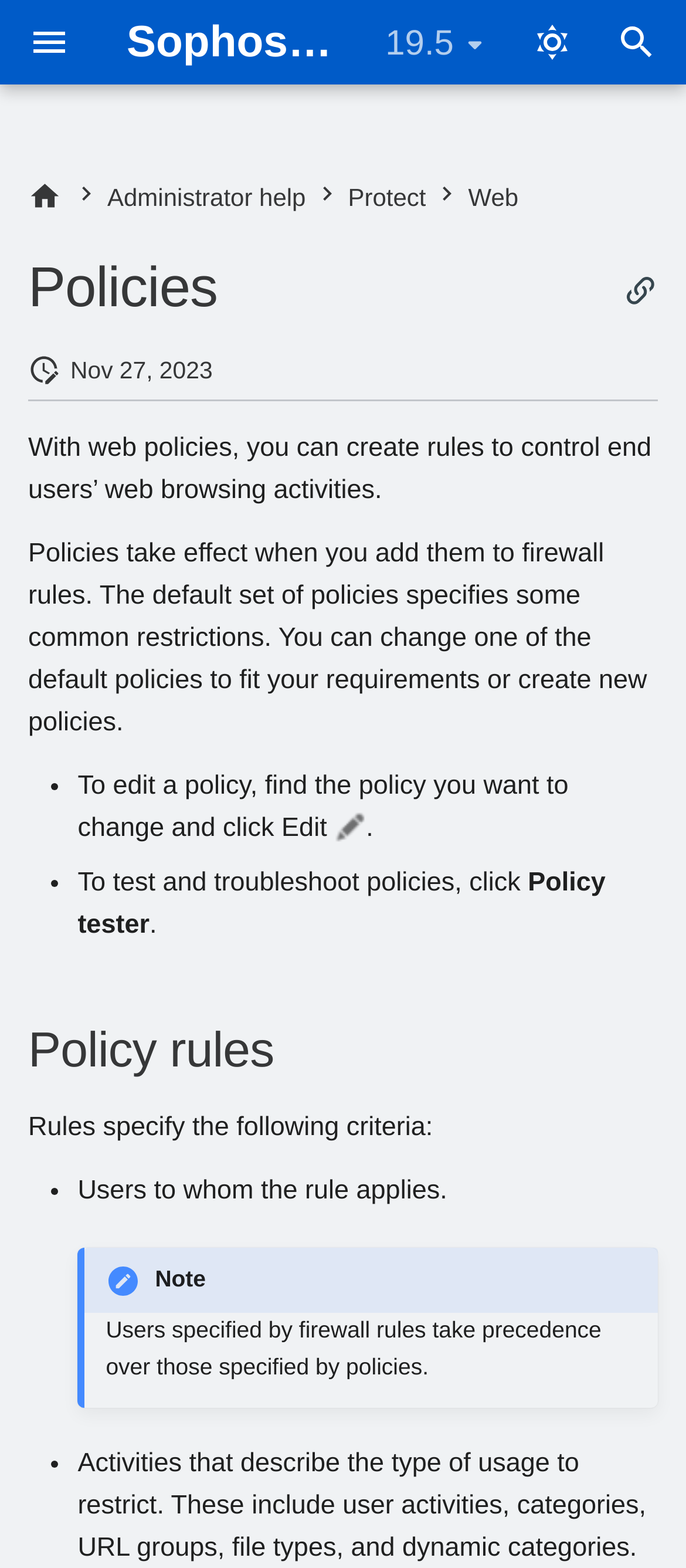Answer the question in one word or a short phrase:
What criteria do policy rules specify?

Users and activities